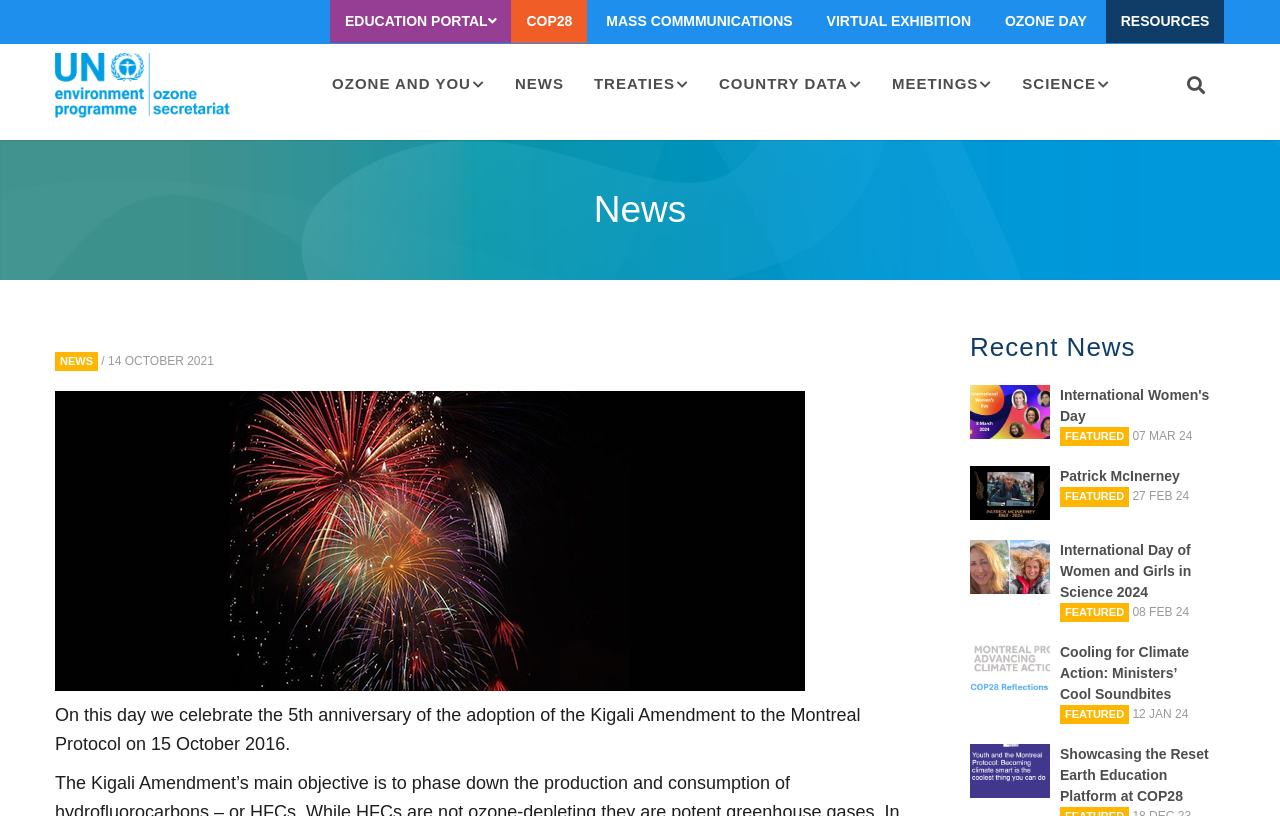Answer the question with a single word or phrase: 
What is the theme of the 'International Women's Day' news article?

Women and Girls in Science